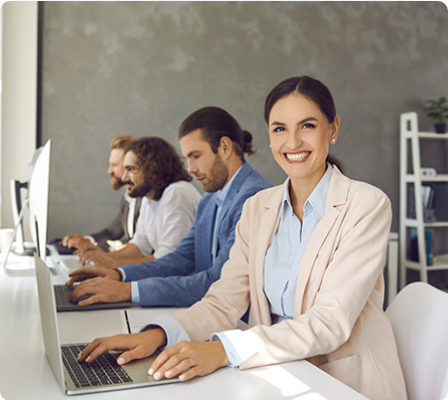What is the atmosphere depicted in the office space?
Using the image as a reference, give an elaborate response to the question.

The caption describes the atmosphere in the office space as collaborative, which is typical of web development teams, indicating that the team members are working together and sharing ideas.